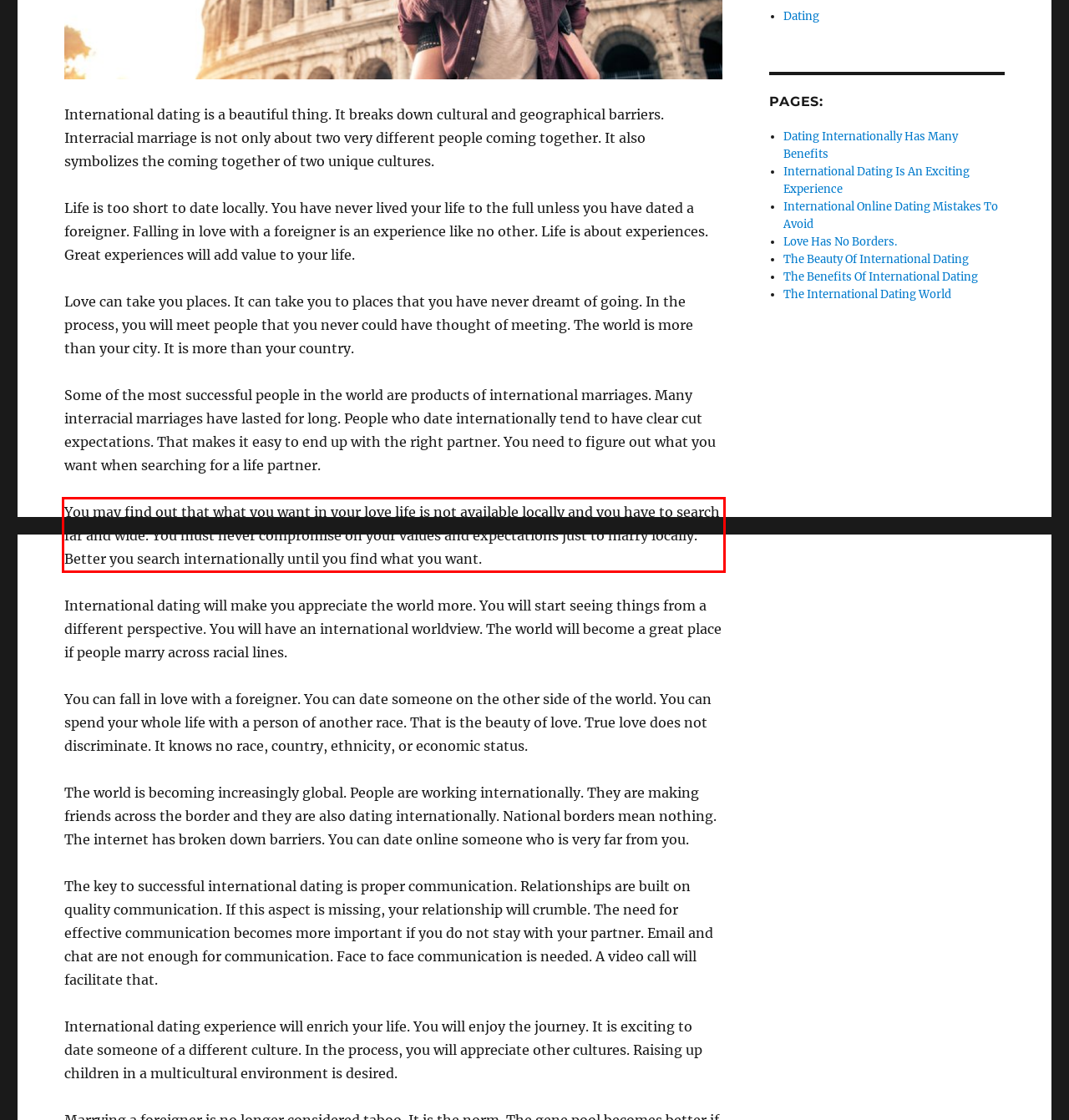View the screenshot of the webpage and identify the UI element surrounded by a red bounding box. Extract the text contained within this red bounding box.

You may find out that what you want in your love life is not available locally and you have to search far and wide. You must never compromise on your values and expectations just to marry locally. Better you search internationally until you find what you want.